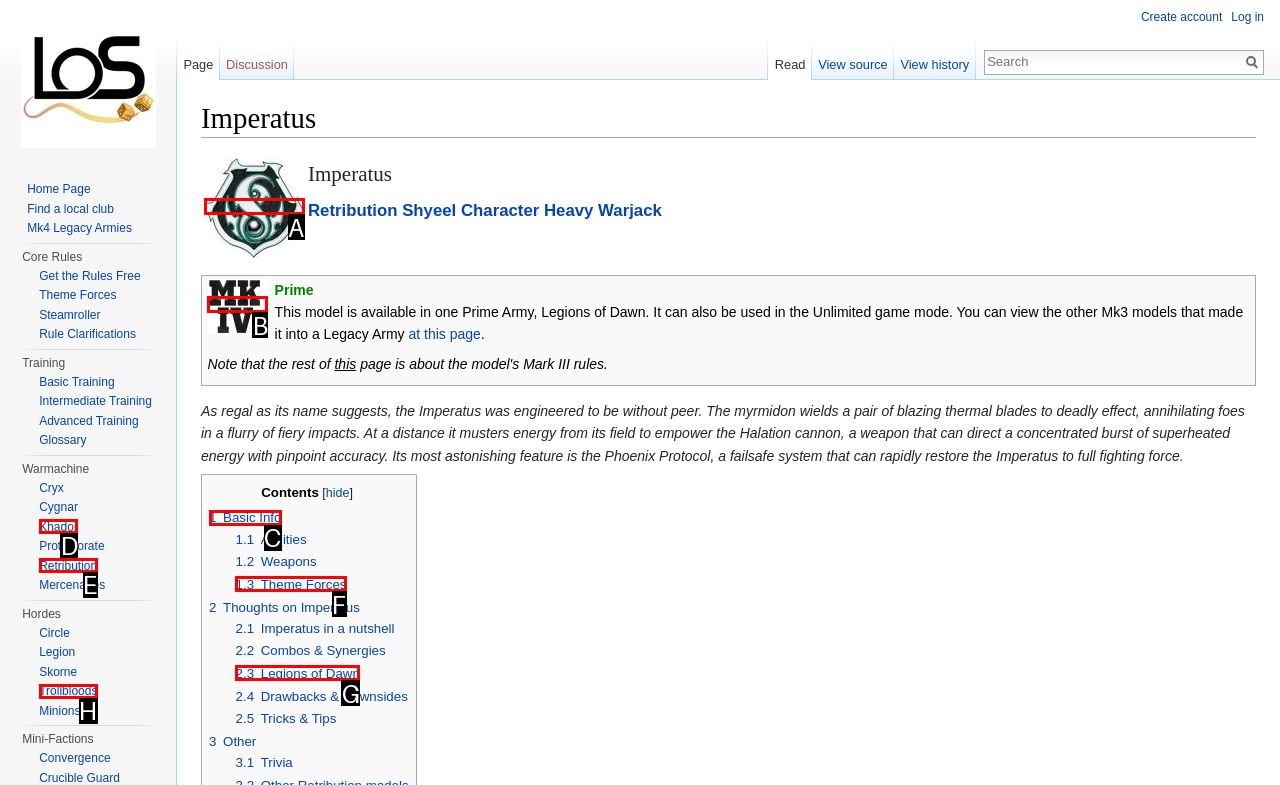Which option should I select to accomplish the task: Go to the 'Legions of Dawn' page? Respond with the corresponding letter from the given choices.

G